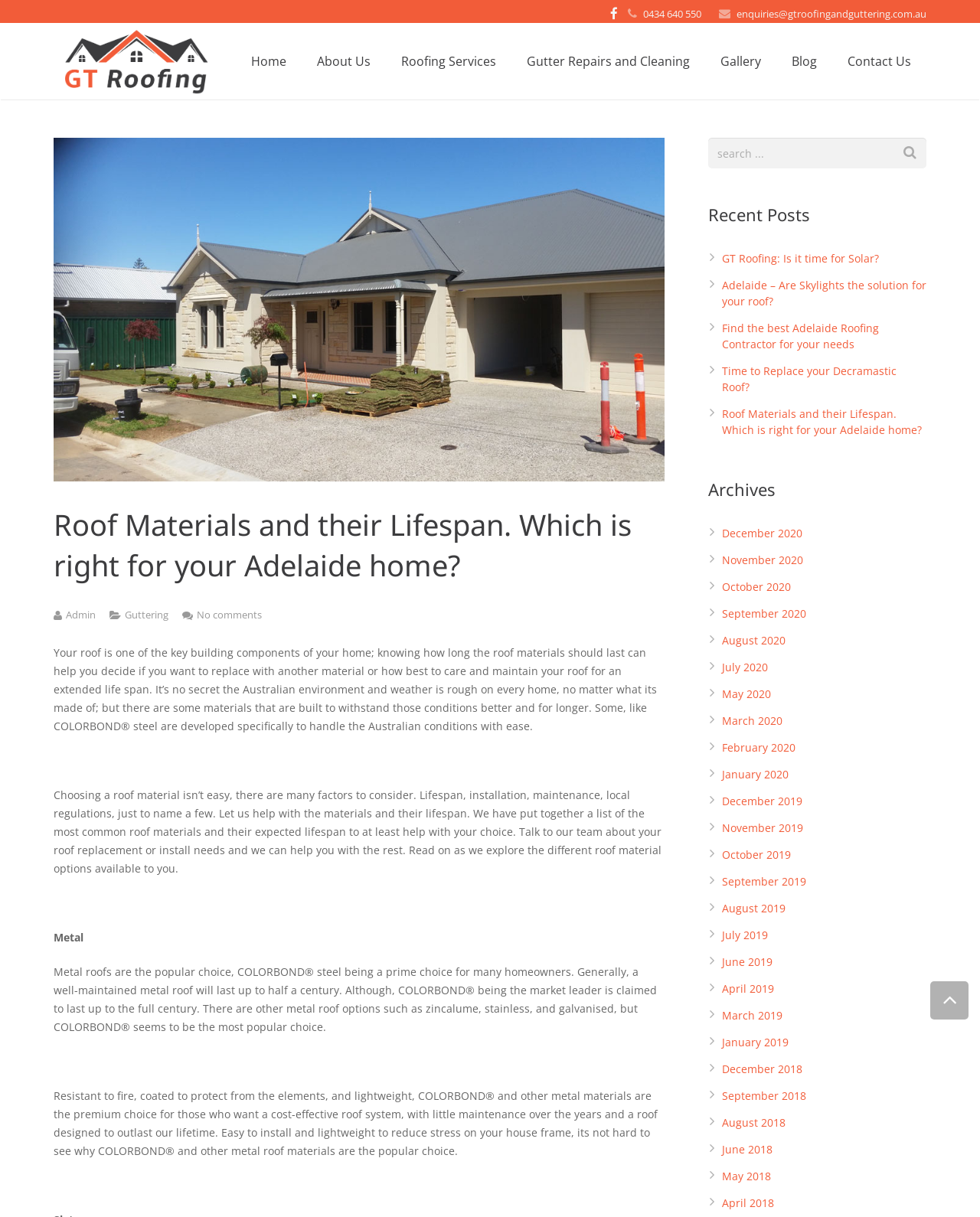What is the phone number for enquiries?
Refer to the screenshot and respond with a concise word or phrase.

0434 640 550